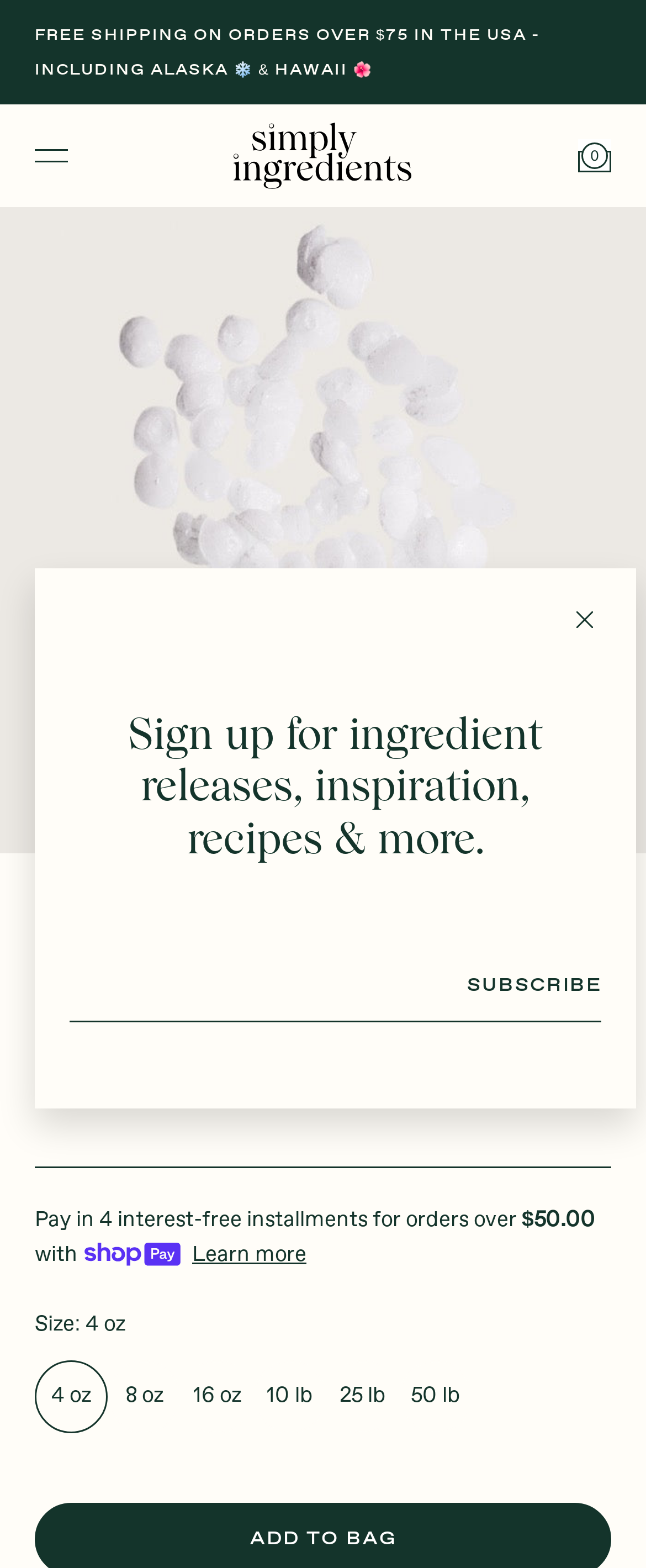Can you provide the bounding box coordinates for the element that should be clicked to implement the instruction: "Click the 'Menu' button"?

[0.0, 0.067, 0.159, 0.132]